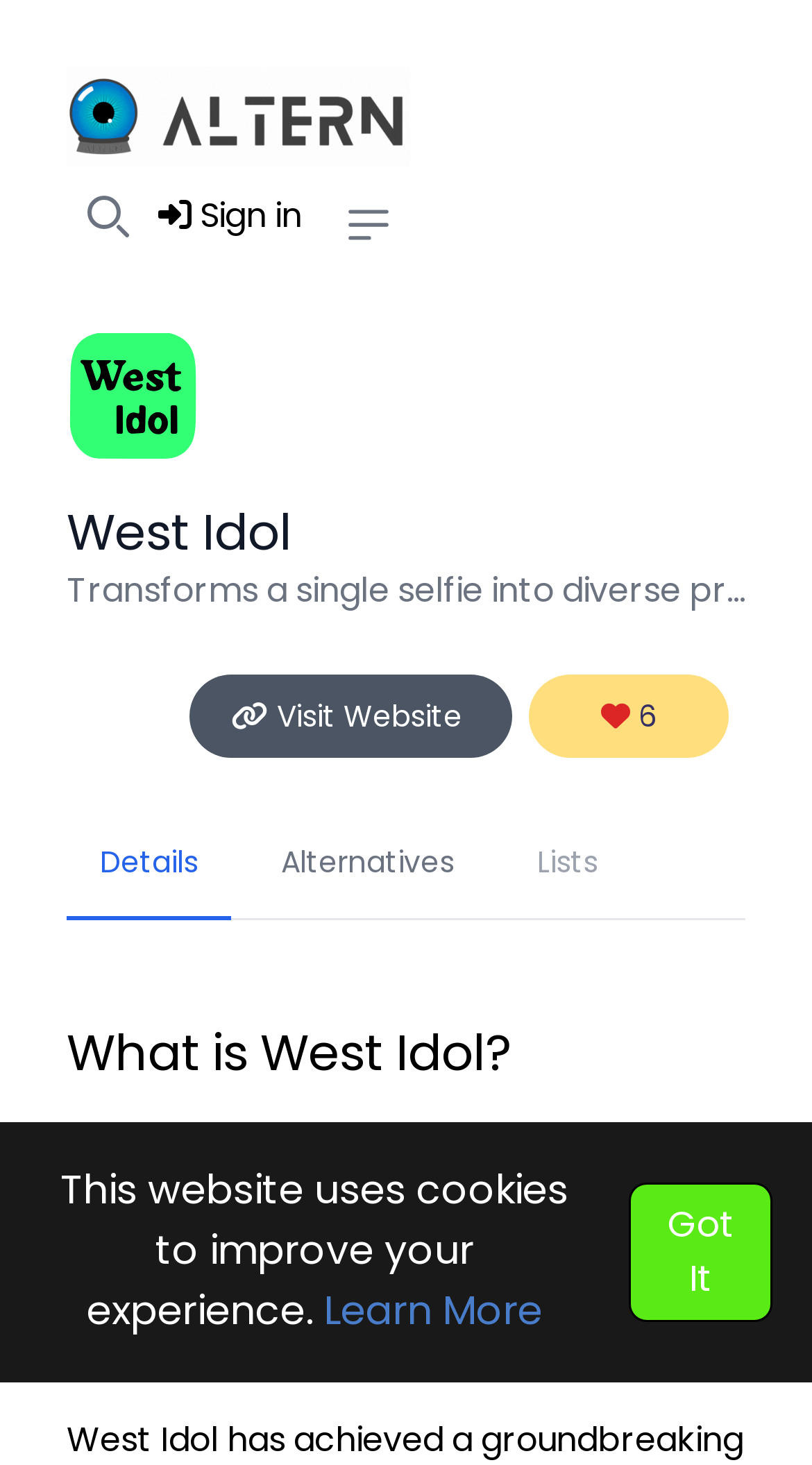With reference to the image, please provide a detailed answer to the following question: How many buttons are there in the top right corner?

There are two buttons in the top right corner, which are 'Search' and 'Open sidebar', as indicated by the button elements with bounding box coordinates [0.082, 0.119, 0.185, 0.176] and [0.403, 0.125, 0.505, 0.182] respectively.